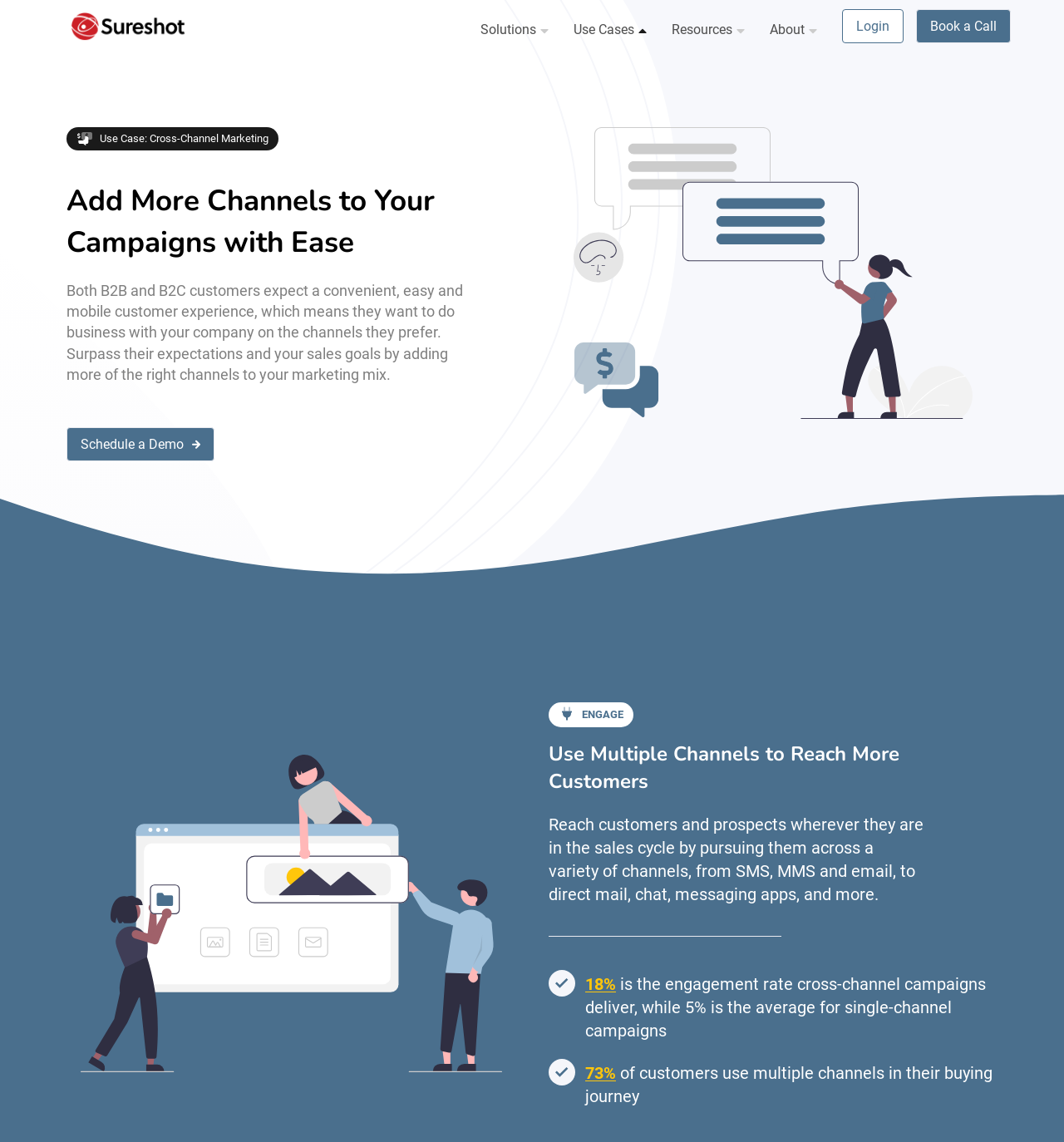Given the description "Use Cases", provide the bounding box coordinates of the corresponding UI element.

[0.527, 0.0, 0.62, 0.046]